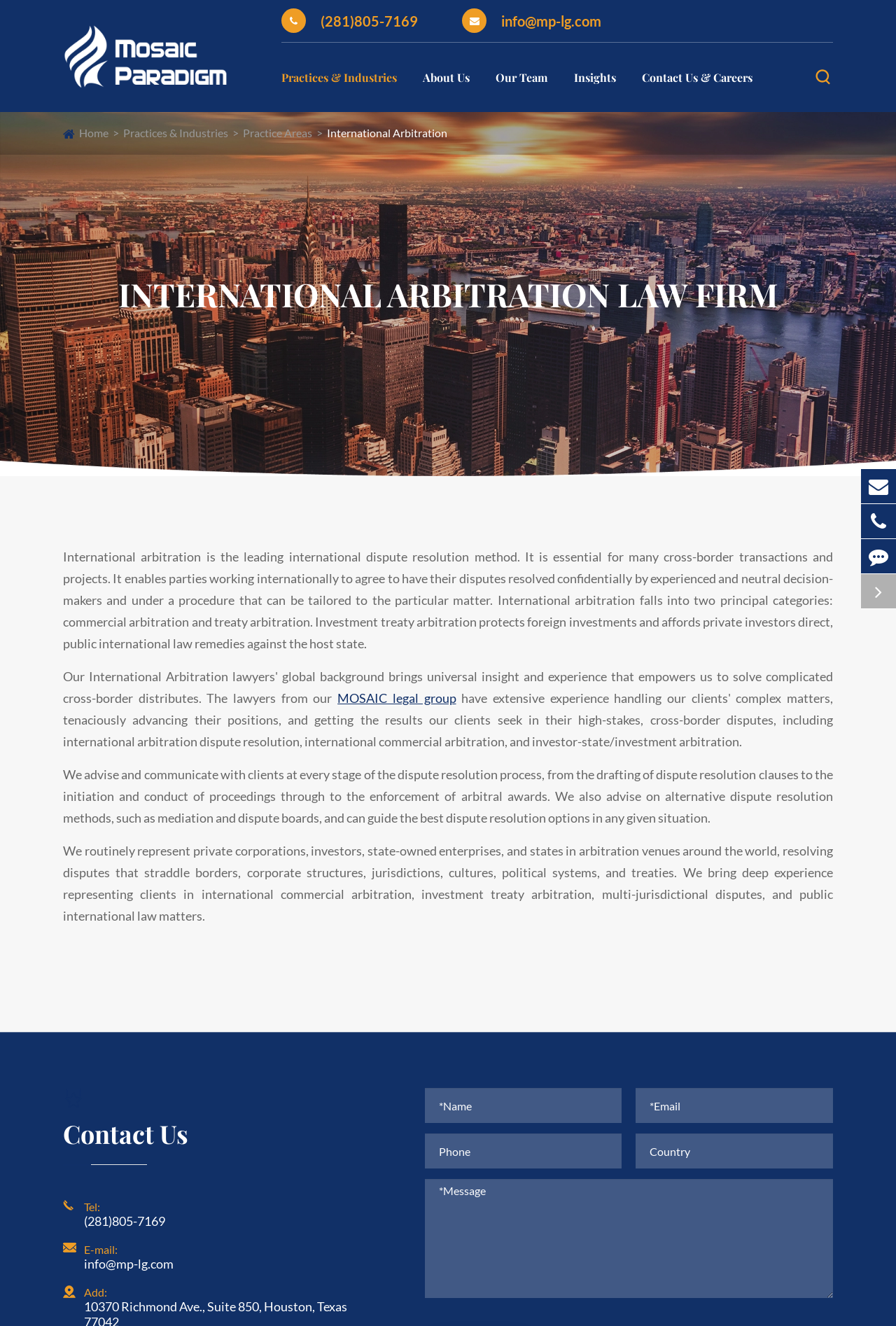What is international arbitration?
Make sure to answer the question with a detailed and comprehensive explanation.

International arbitration is a dispute resolution method that enables parties working internationally to agree to have their disputes resolved confidentially by experienced and neutral decision-makers and under a procedure that can be tailored to the particular matter, as described in the webpage.